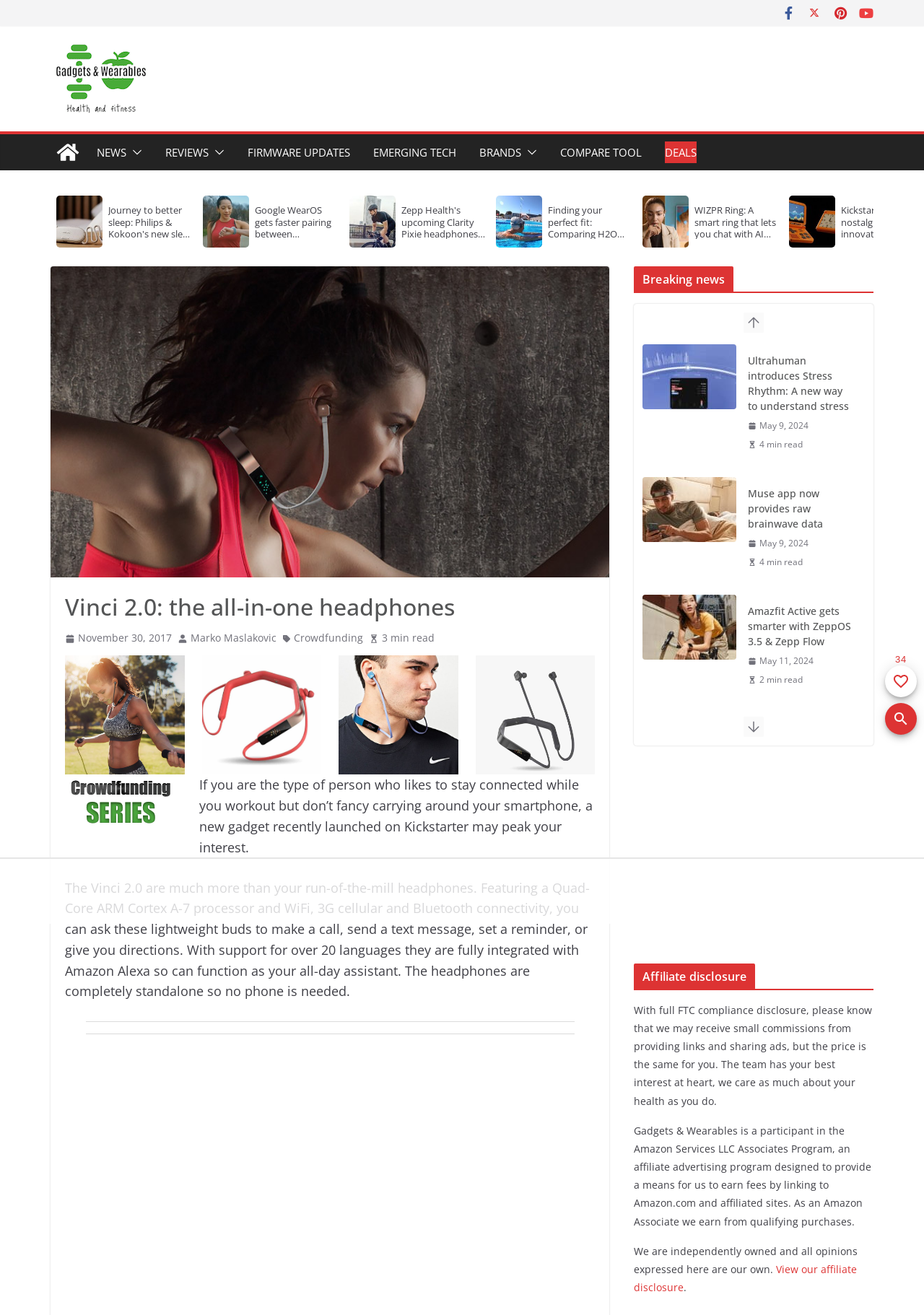Please find the bounding box coordinates for the clickable element needed to perform this instruction: "View the 'Vinci 2.0: the all-in-one headphones' image".

[0.055, 0.203, 0.66, 0.439]